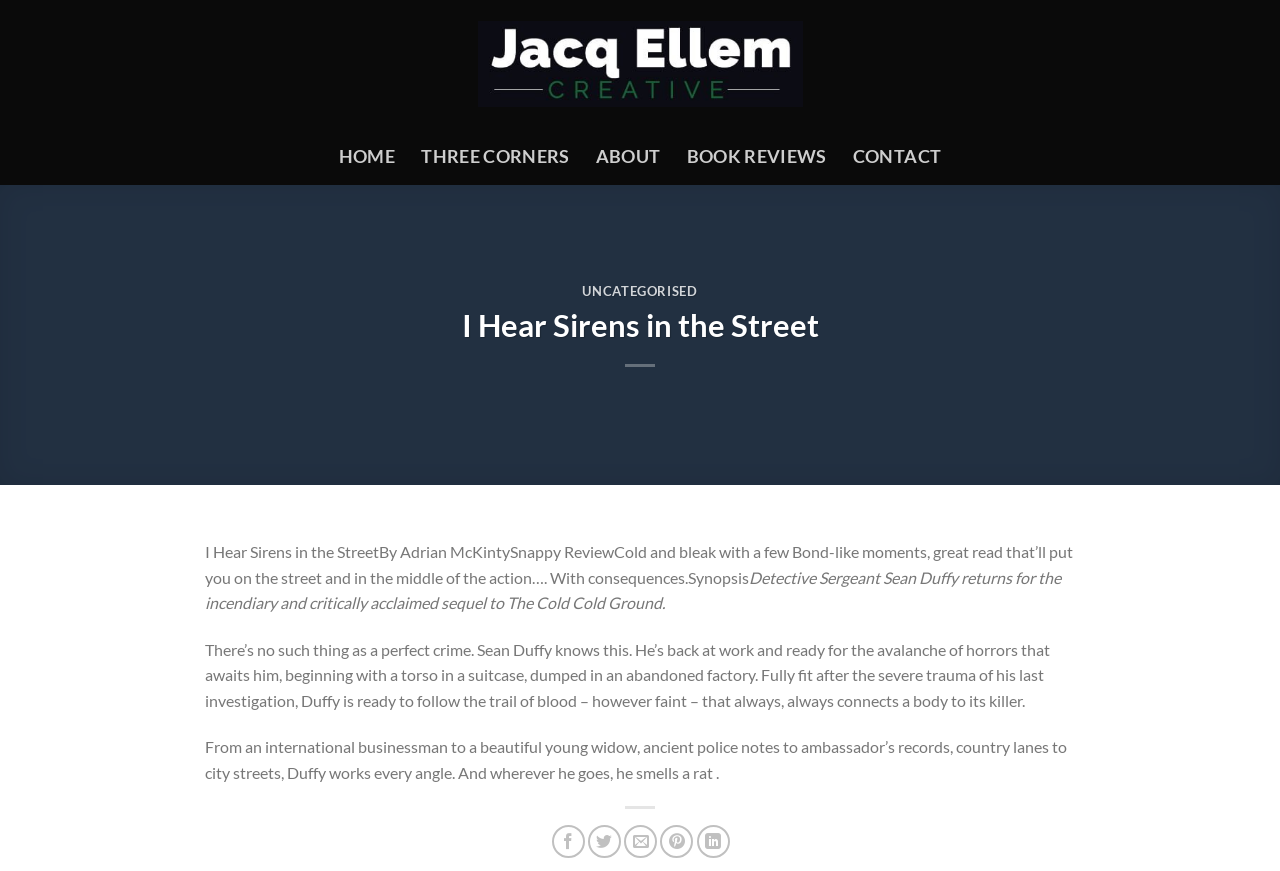Please provide the bounding box coordinates for the element that needs to be clicked to perform the following instruction: "Contact the author". The coordinates should be given as four float numbers between 0 and 1, i.e., [left, top, right, bottom].

[0.666, 0.159, 0.735, 0.2]